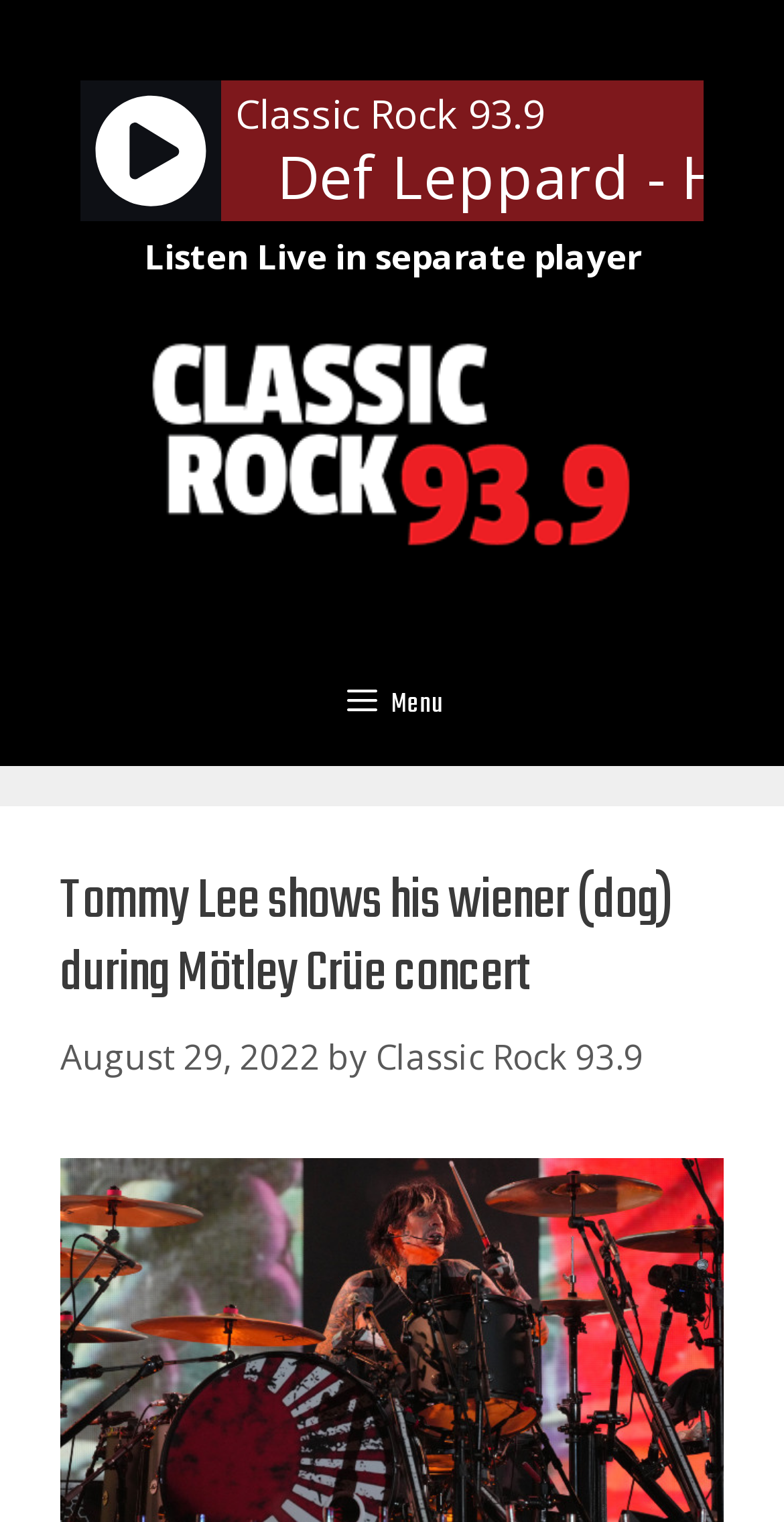Using the details in the image, give a detailed response to the question below:
What is the name of the radio station?

I found the answer by looking at the top banner of the webpage, where it says 'Classic Rock 93.9' in a static text element.